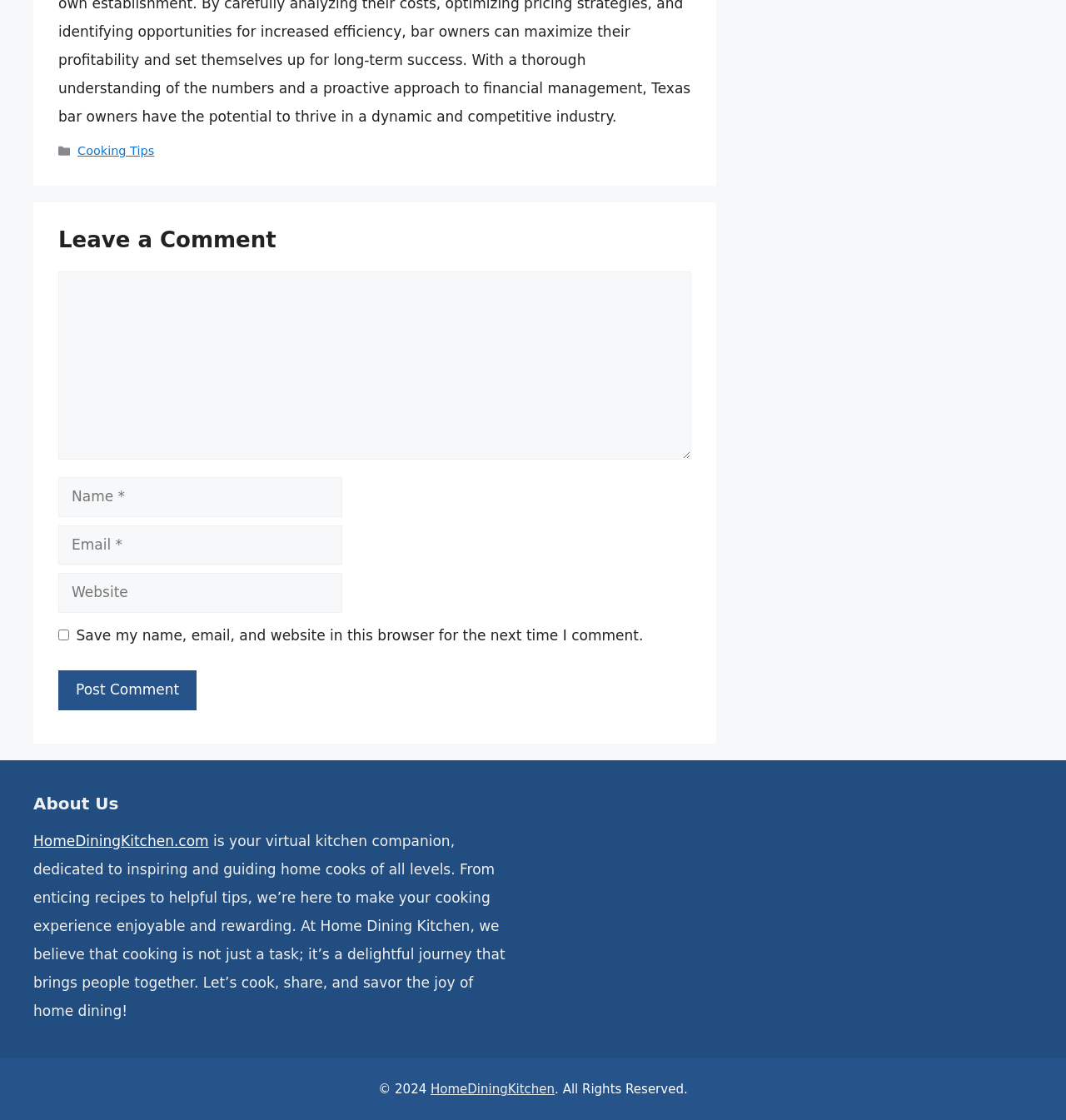Please identify the bounding box coordinates of the clickable element to fulfill the following instruction: "Click on Post Comment". The coordinates should be four float numbers between 0 and 1, i.e., [left, top, right, bottom].

[0.055, 0.599, 0.185, 0.634]